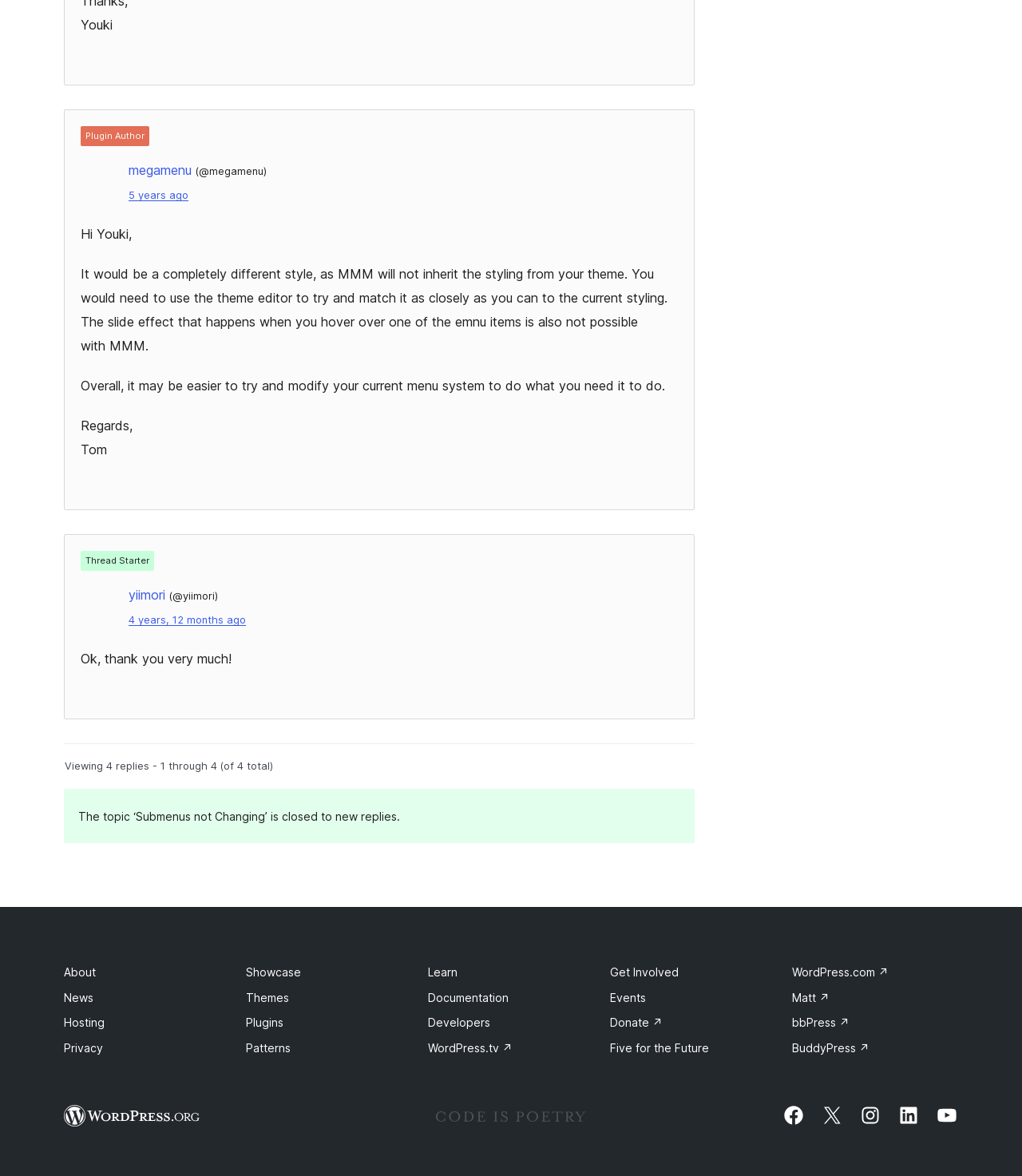Determine the coordinates of the bounding box for the clickable area needed to execute this instruction: "View the thread starter's profile".

[0.079, 0.469, 0.151, 0.485]